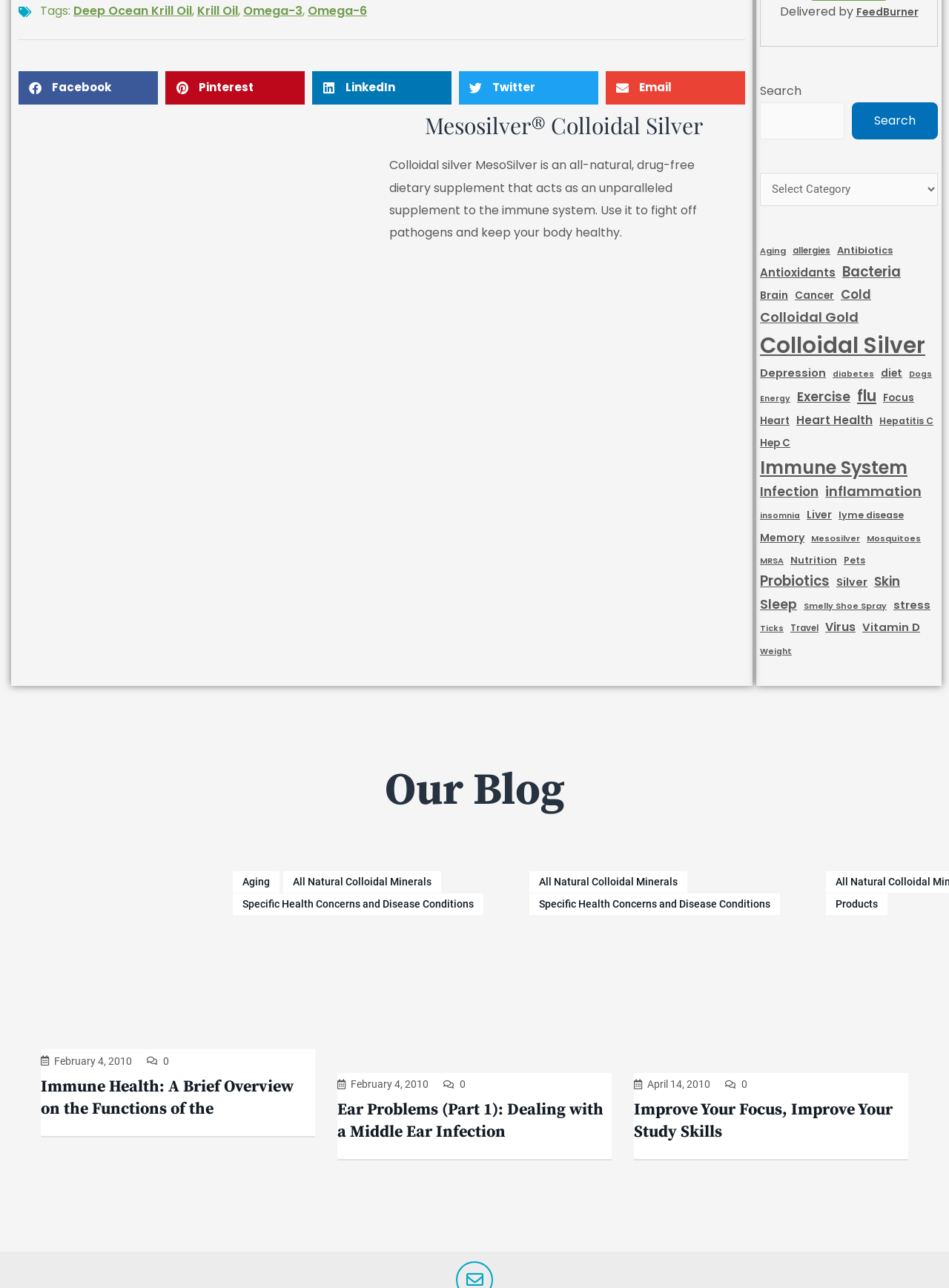Find and specify the bounding box coordinates that correspond to the clickable region for the instruction: "Read the blog post about Immune Health".

[0.043, 0.664, 0.332, 0.806]